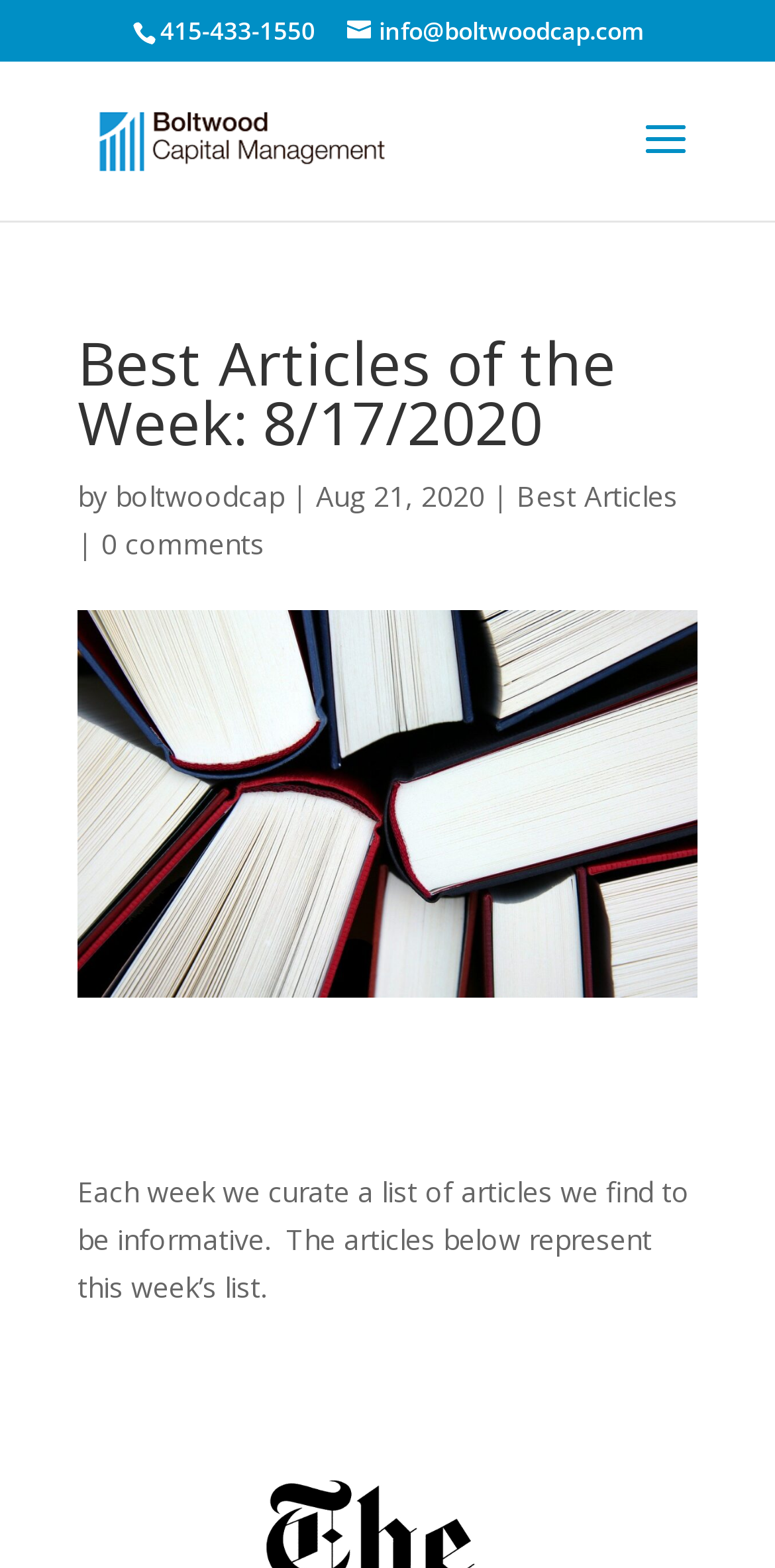Identify the headline of the webpage and generate its text content.

Best Articles of the Week: 8/17/2020